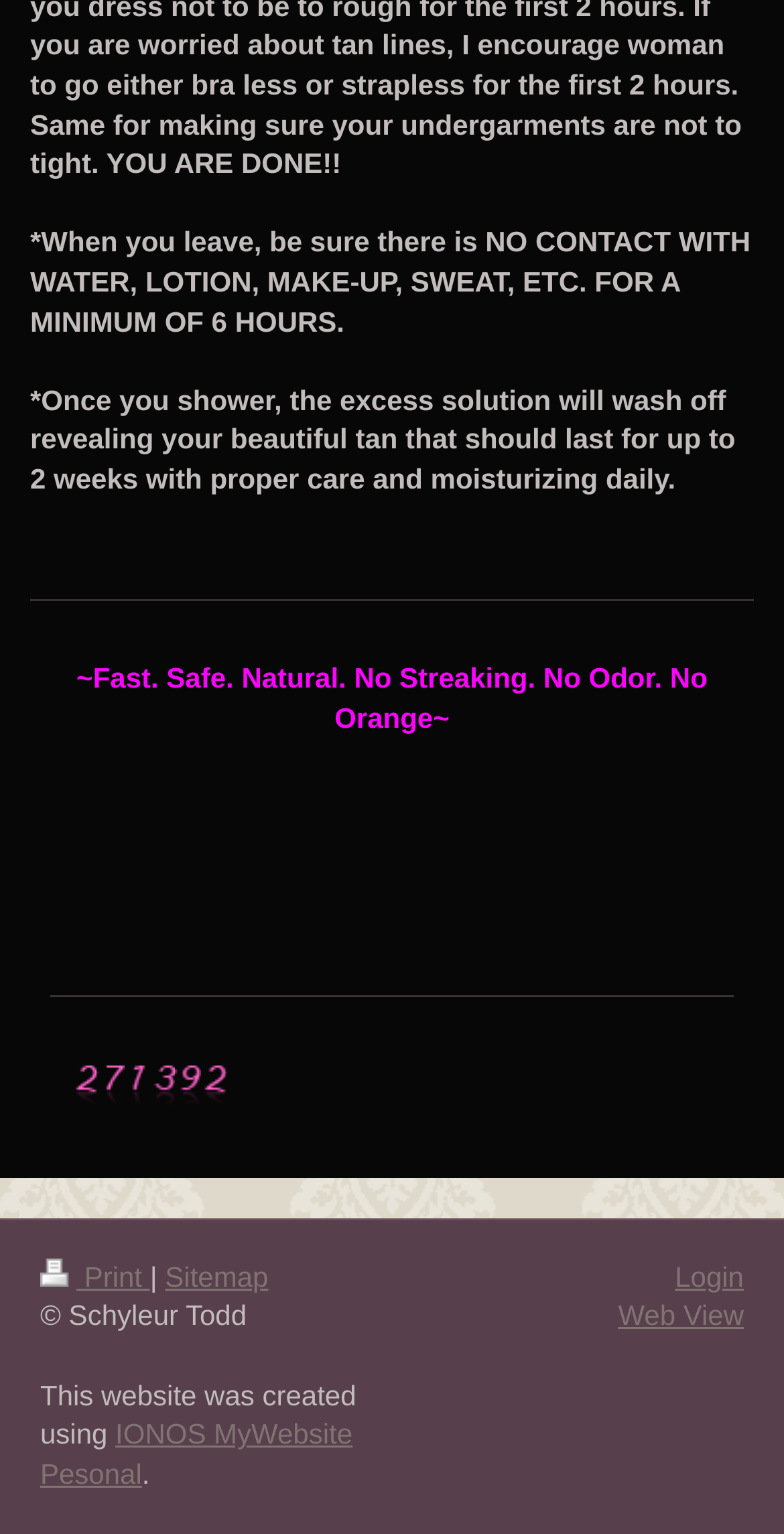Using the format (top-left x, top-left y, bottom-right x, bottom-right y), and given the element description, identify the bounding box coordinates within the screenshot: Menu Close

None